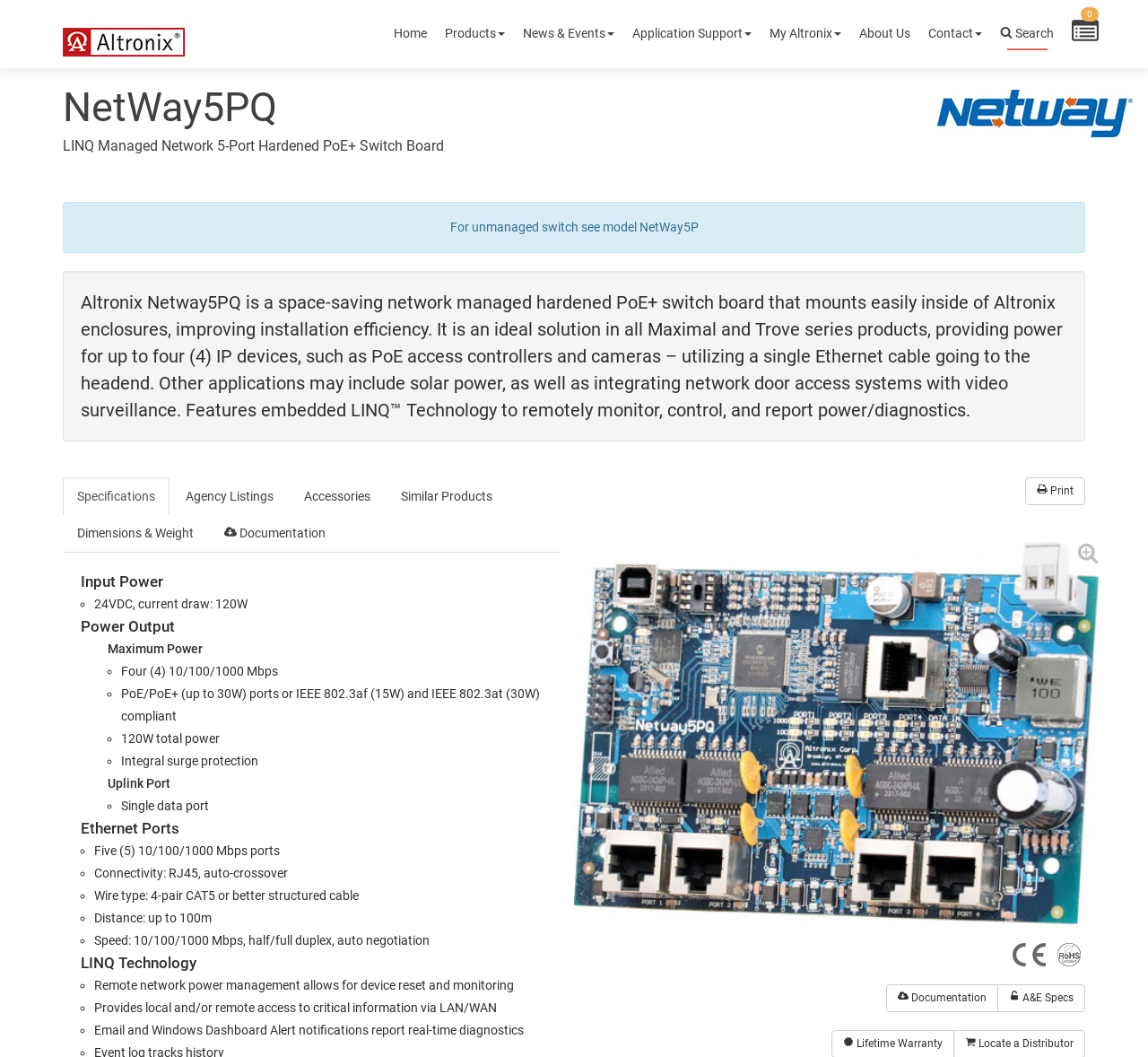Determine the bounding box coordinates for the element that should be clicked to follow this instruction: "Search for something". The coordinates should be given as four float numbers between 0 and 1, in the format [left, top, right, bottom].

[0.871, 0.017, 0.918, 0.047]